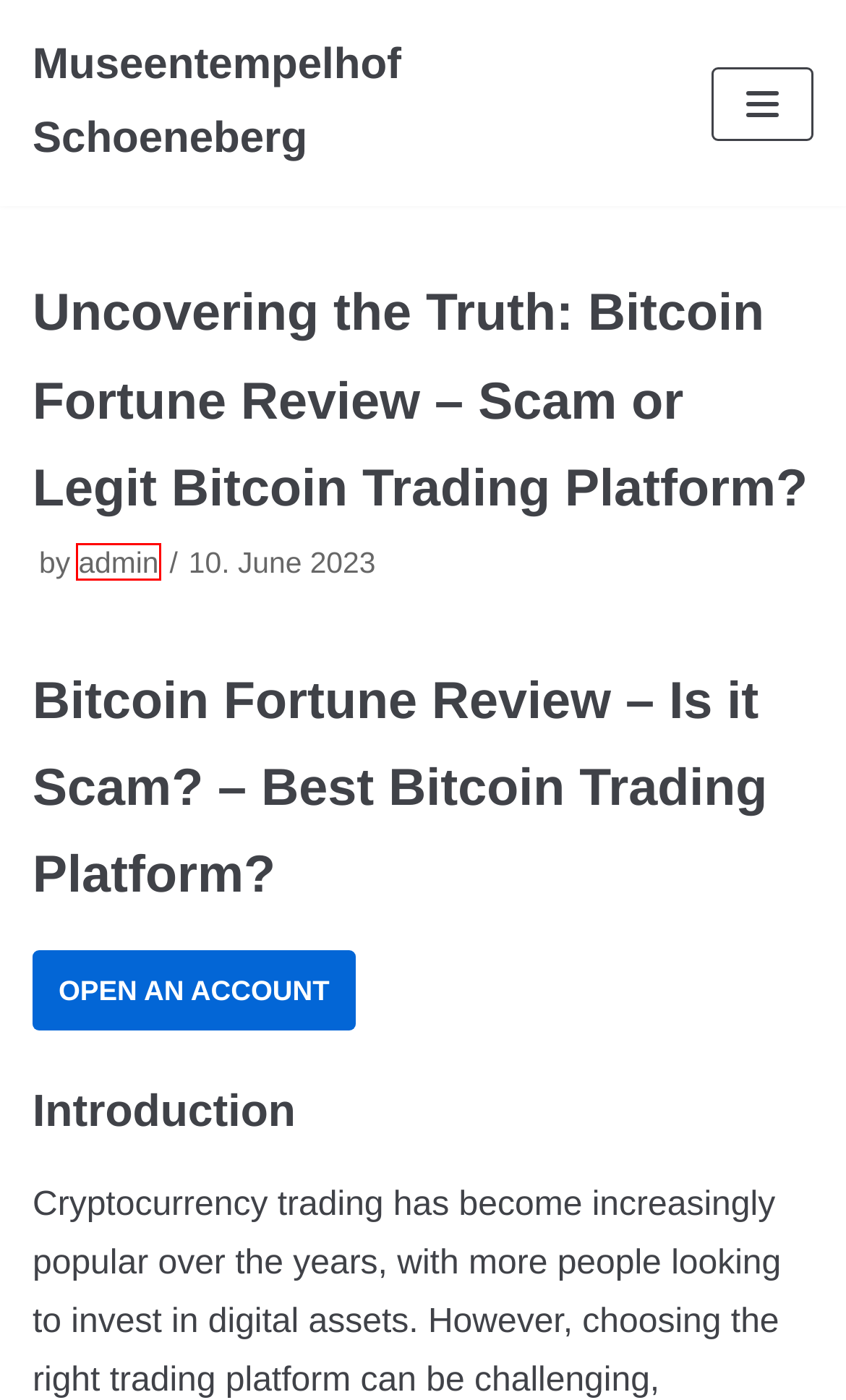You are given a screenshot depicting a webpage with a red bounding box around a UI element. Select the description that best corresponds to the new webpage after clicking the selected element. Here are the choices:
A. Museentempelhof Schoeneberg
B. July 2020 – Museentempelhof Schoeneberg
C. The Bitcoin Fortune ™ - 官方应用网站 2024 [更新]
D. November 2022 – Museentempelhof Schoeneberg
E. September 2023 – Museentempelhof Schoeneberg
F. February 2023 – Museentempelhof Schoeneberg
G. admin – Museentempelhof Schoeneberg
H. February 2022 – Museentempelhof Schoeneberg

G